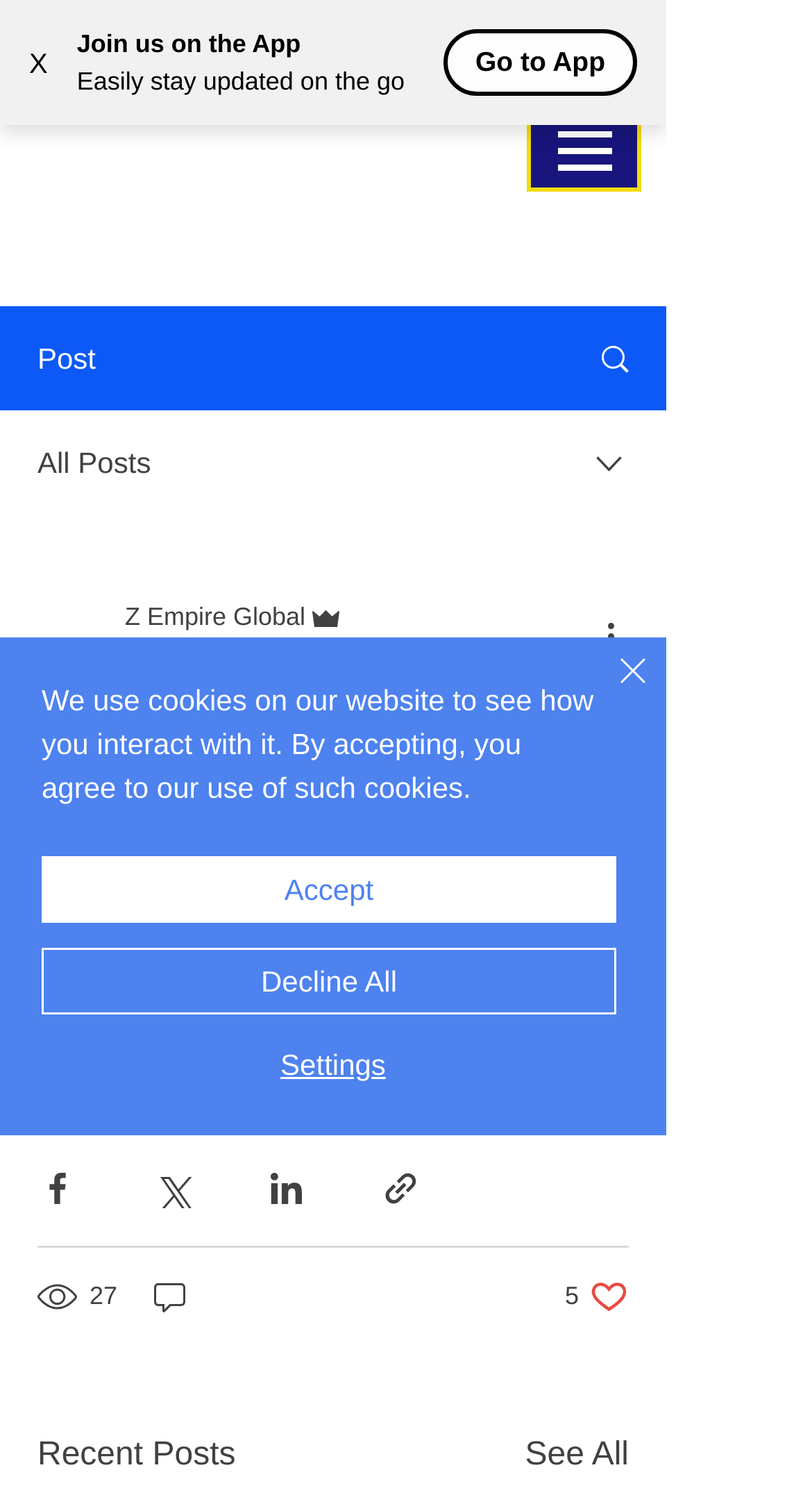Locate the UI element described as follows: "Settings". Return the bounding box coordinates as four float numbers between 0 and 1 in the order [left, top, right, bottom].

[0.056, 0.694, 0.764, 0.722]